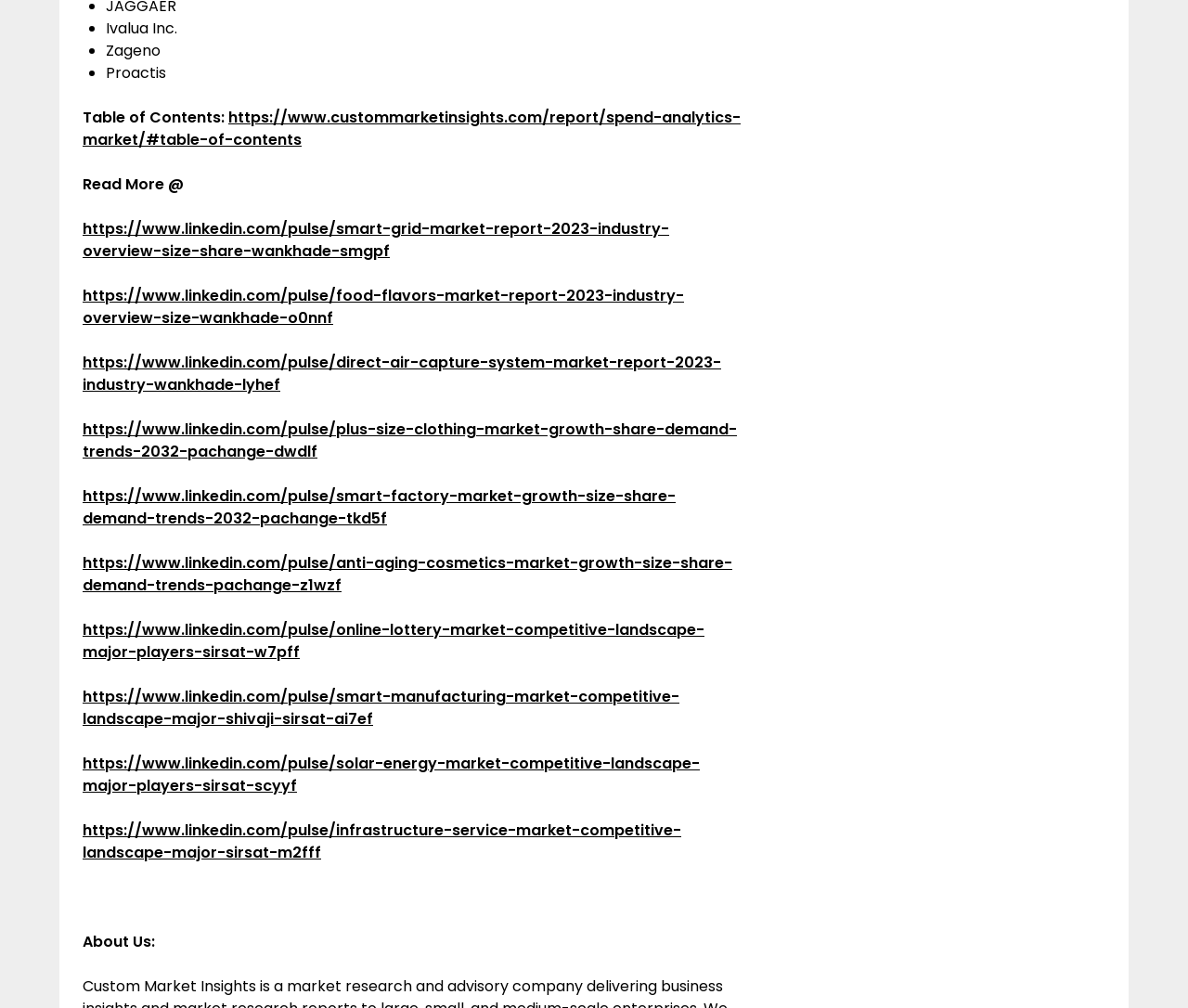Please identify the bounding box coordinates of the element's region that should be clicked to execute the following instruction: "Click on the link to know more about the plus-size clothing market growth". The bounding box coordinates must be four float numbers between 0 and 1, i.e., [left, top, right, bottom].

[0.07, 0.416, 0.62, 0.459]